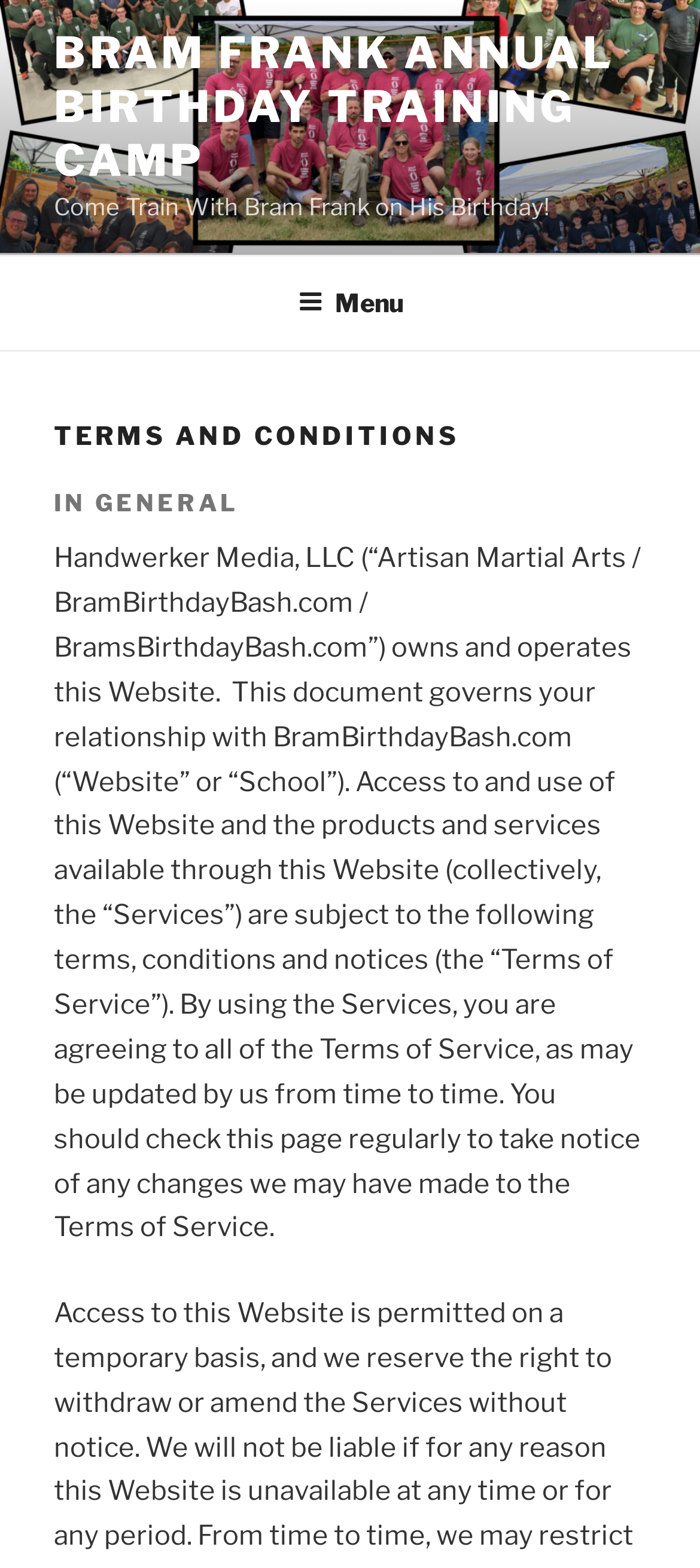What is the name of the birthday training camp?
Respond to the question with a single word or phrase according to the image.

Bram Frank Annual Birthday Training Camp